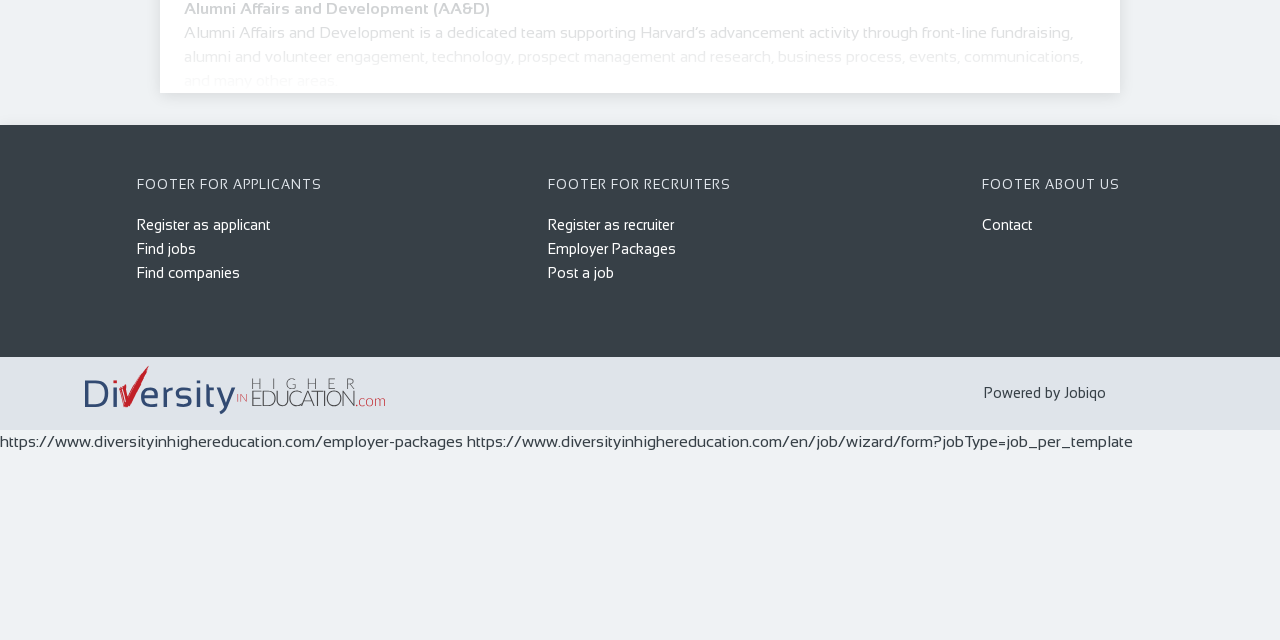Using the format (top-left x, top-left y, bottom-right x, bottom-right y), and given the element description, identify the bounding box coordinates within the screenshot: Employer Packages

[0.429, 0.377, 0.529, 0.402]